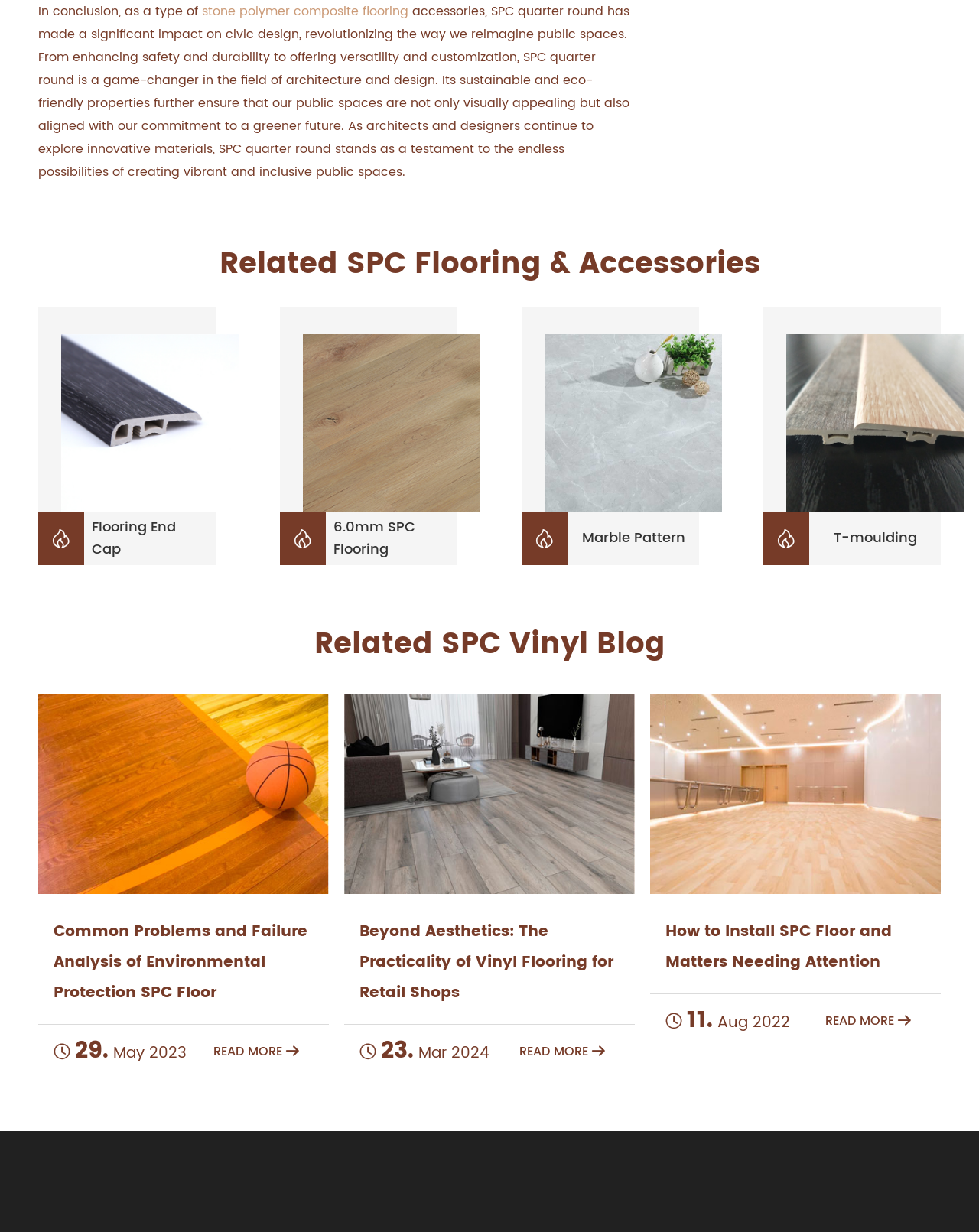Locate the bounding box coordinates of the element that should be clicked to execute the following instruction: "Click on Vinyl Floor End Cap".

[0.062, 0.271, 0.244, 0.415]